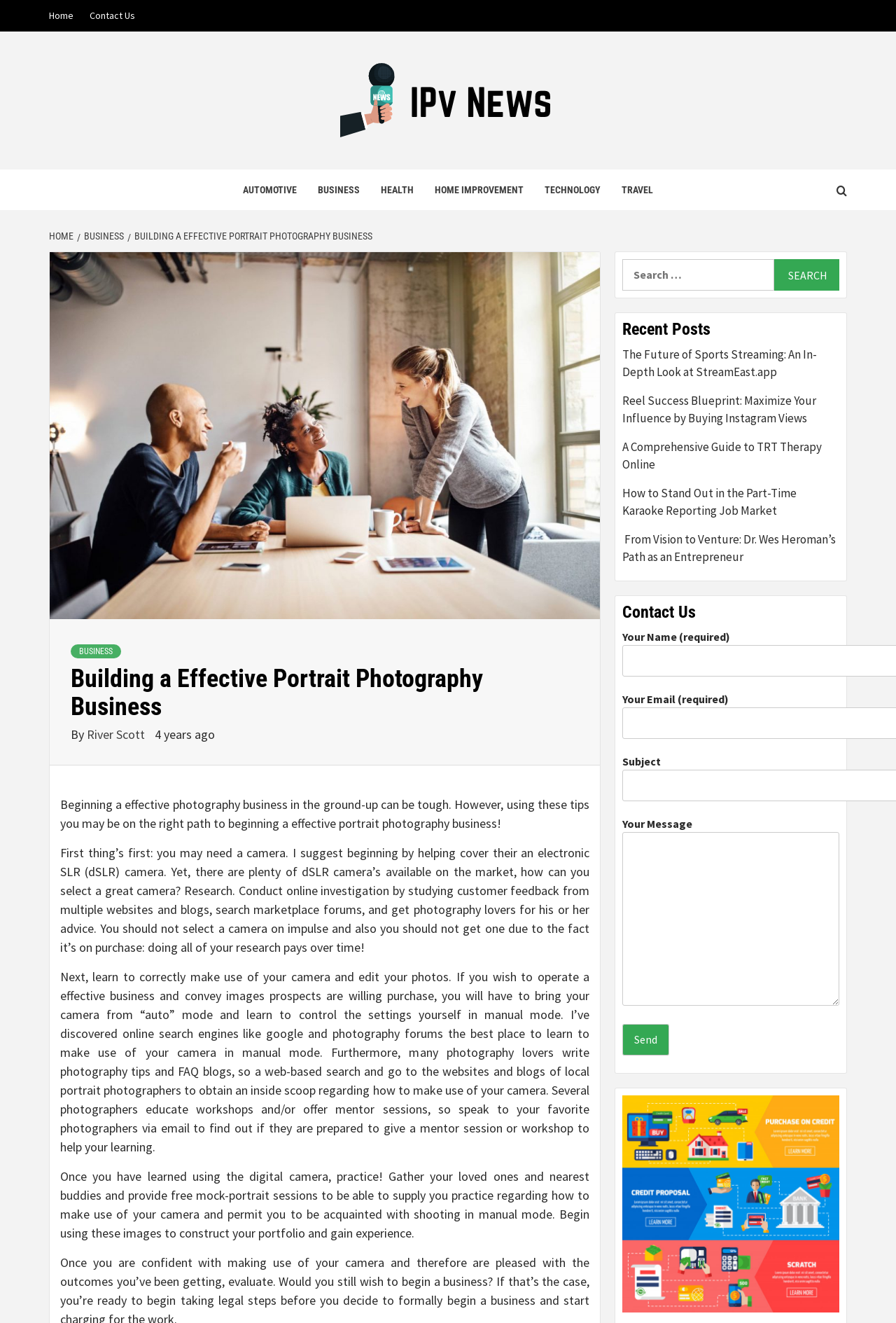Please find the bounding box coordinates for the clickable element needed to perform this instruction: "Click on the 'IPv News' link".

[0.378, 0.046, 0.622, 0.106]